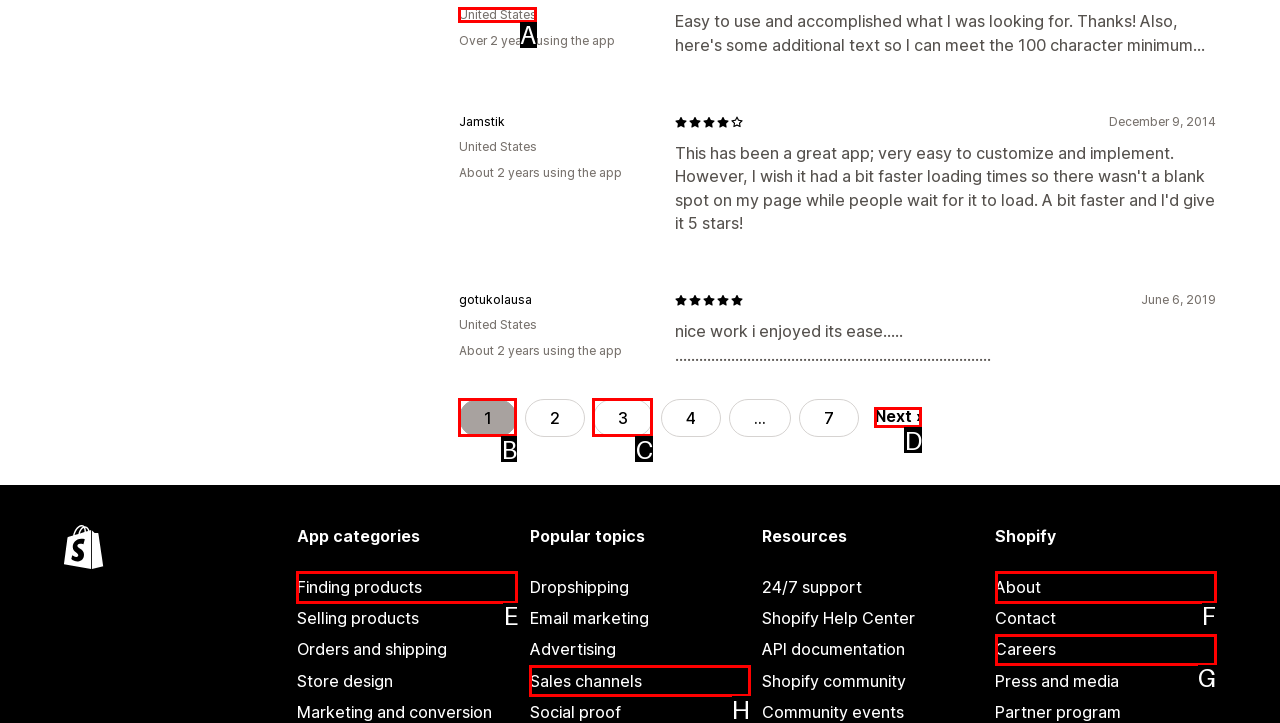To complete the instruction: View reviews from United States, which HTML element should be clicked?
Respond with the option's letter from the provided choices.

A